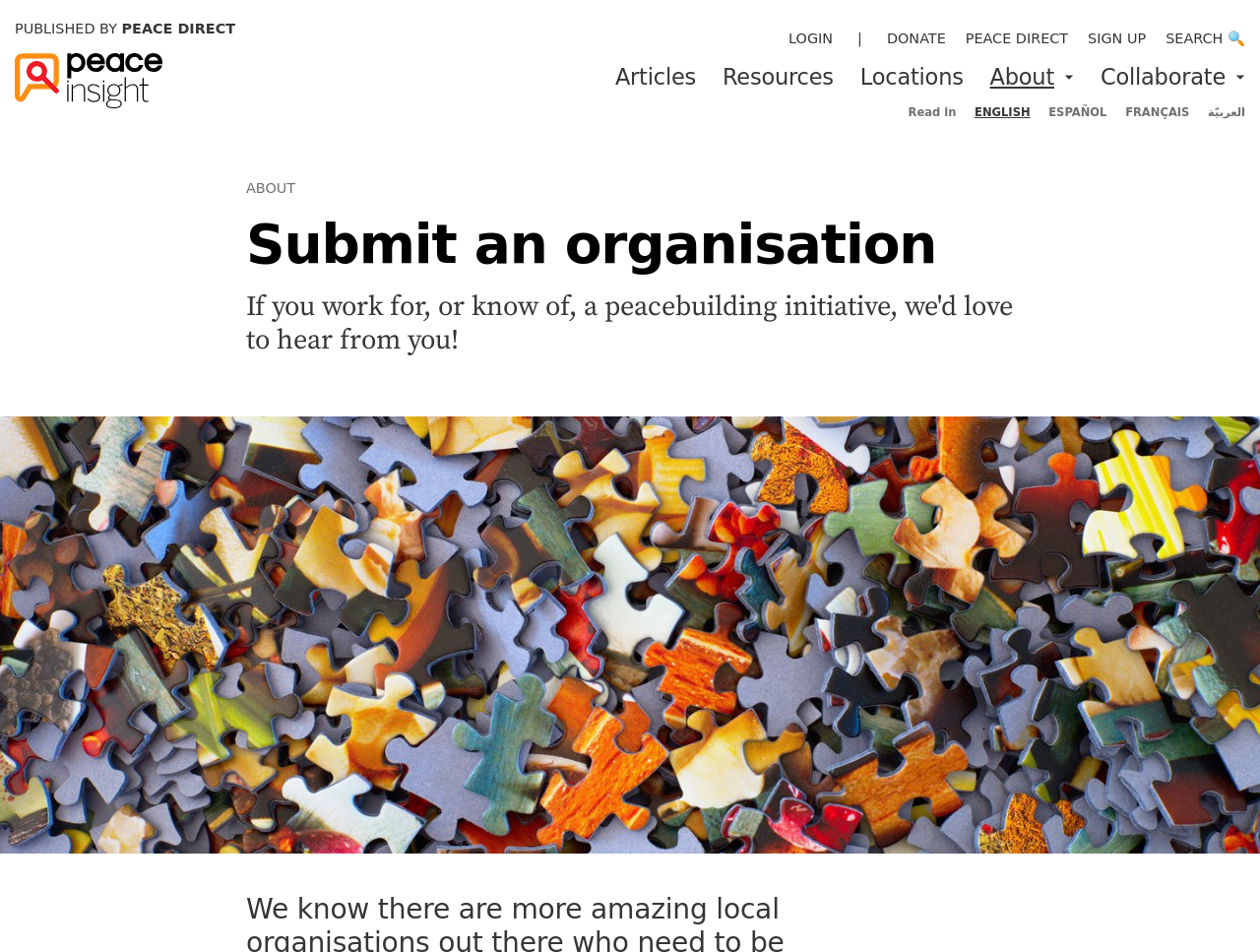Refer to the image and offer a detailed explanation in response to the question: How many buttons are there in the language selection section?

I counted the number of button elements in the language selection section, which are 'ENGLISH', 'ESPAÑOL', 'FRANÇAIS', and 'العربيّة'. Therefore, there are 4 buttons in the language selection section.